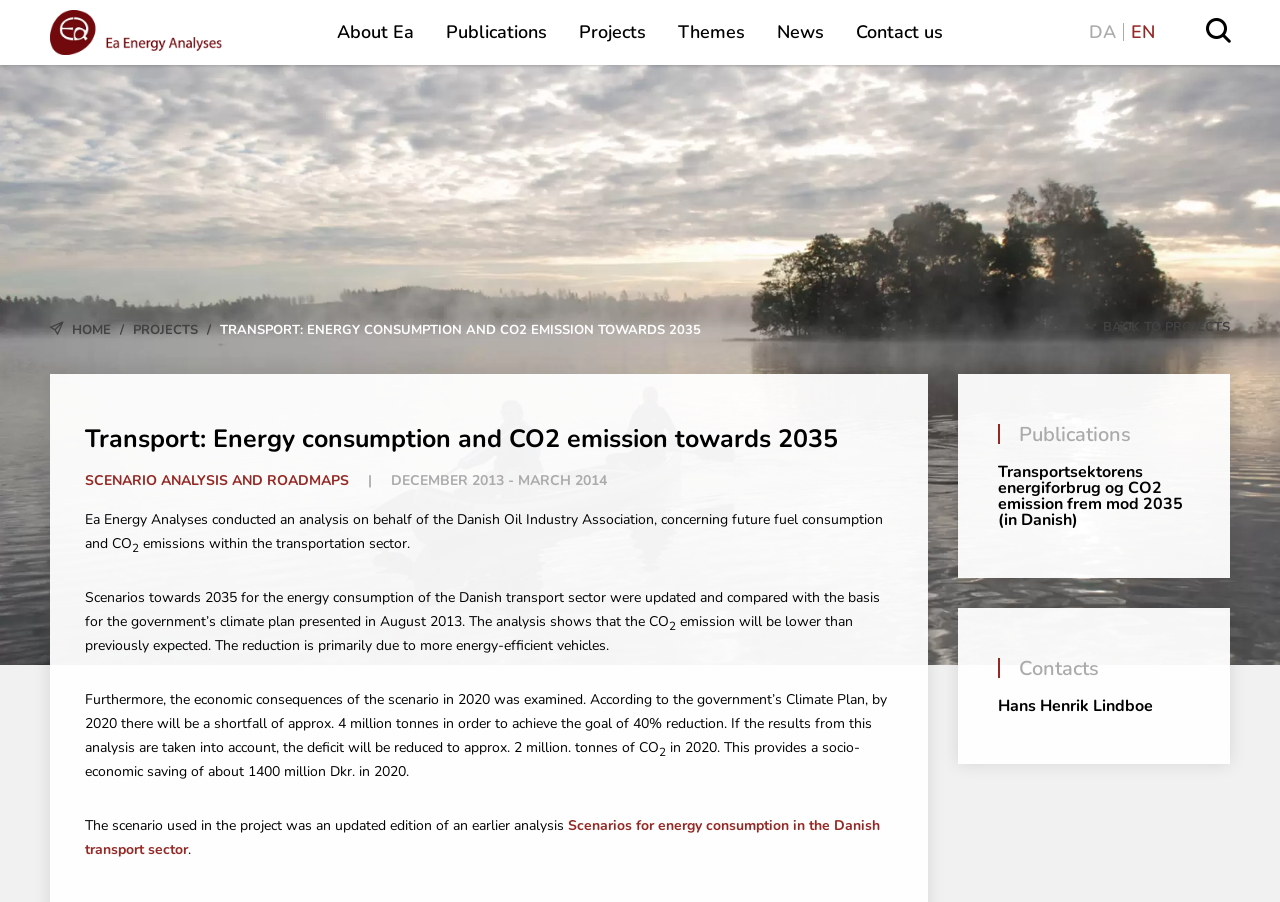Find the primary header on the webpage and provide its text.

Transport: Energy consumption and CO2 emission towards 2035